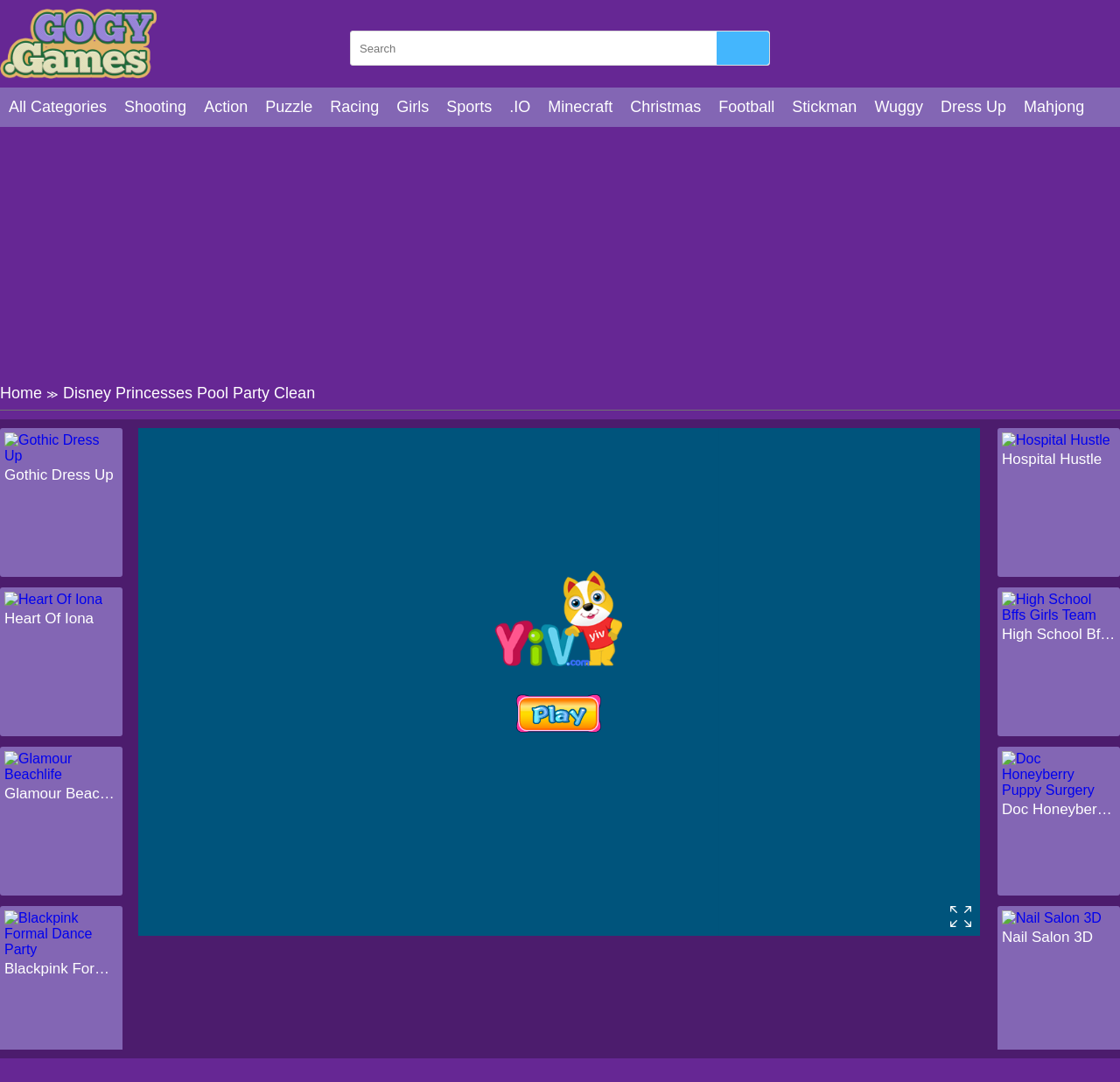Locate the bounding box of the UI element described by: "High School Bffs Girls Team" in the given webpage screenshot.

[0.895, 0.578, 0.996, 0.595]